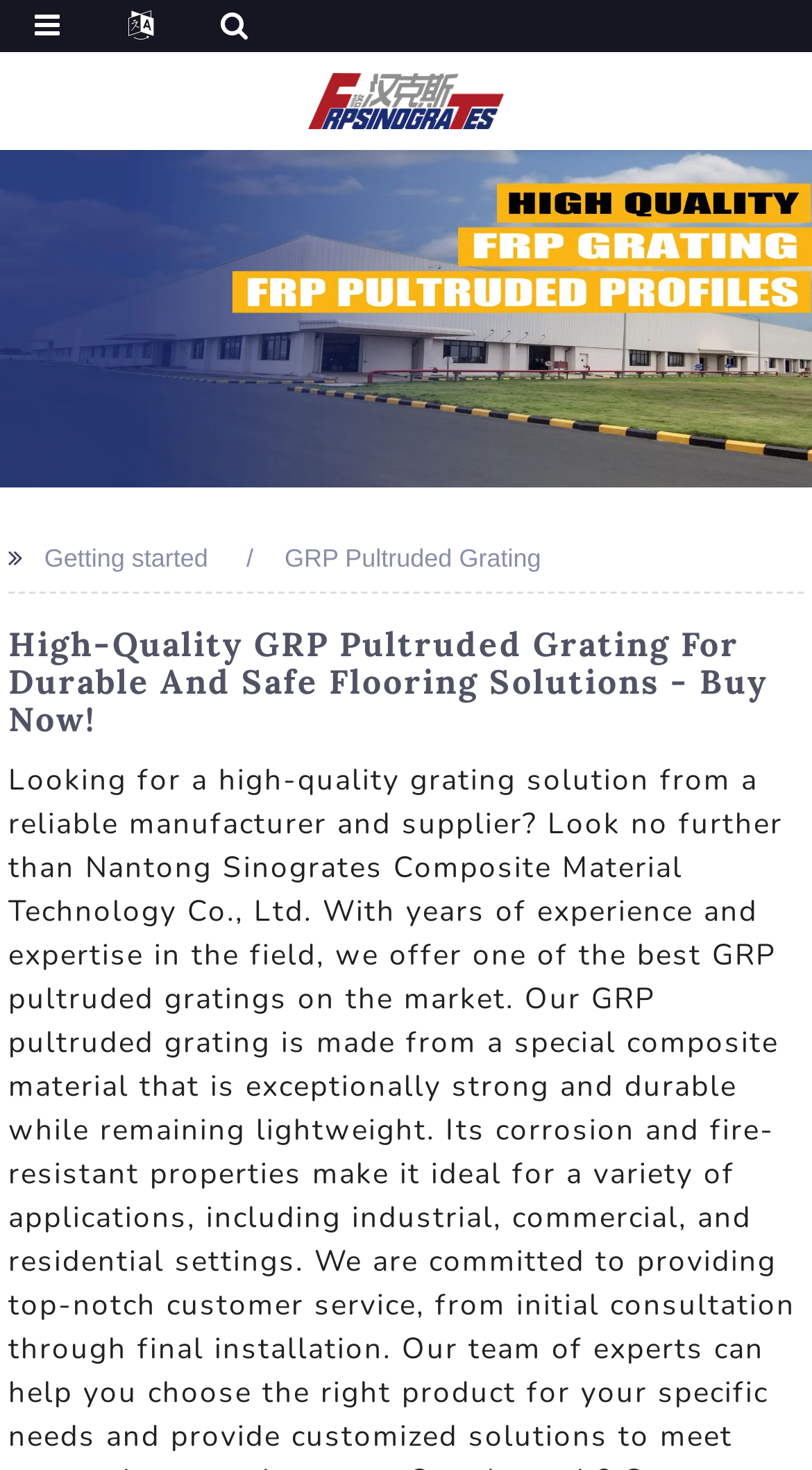Using the element description: "Getting started", determine the bounding box coordinates. The coordinates should be in the format [left, top, right, bottom], with values between 0 and 1.

[0.054, 0.37, 0.256, 0.39]